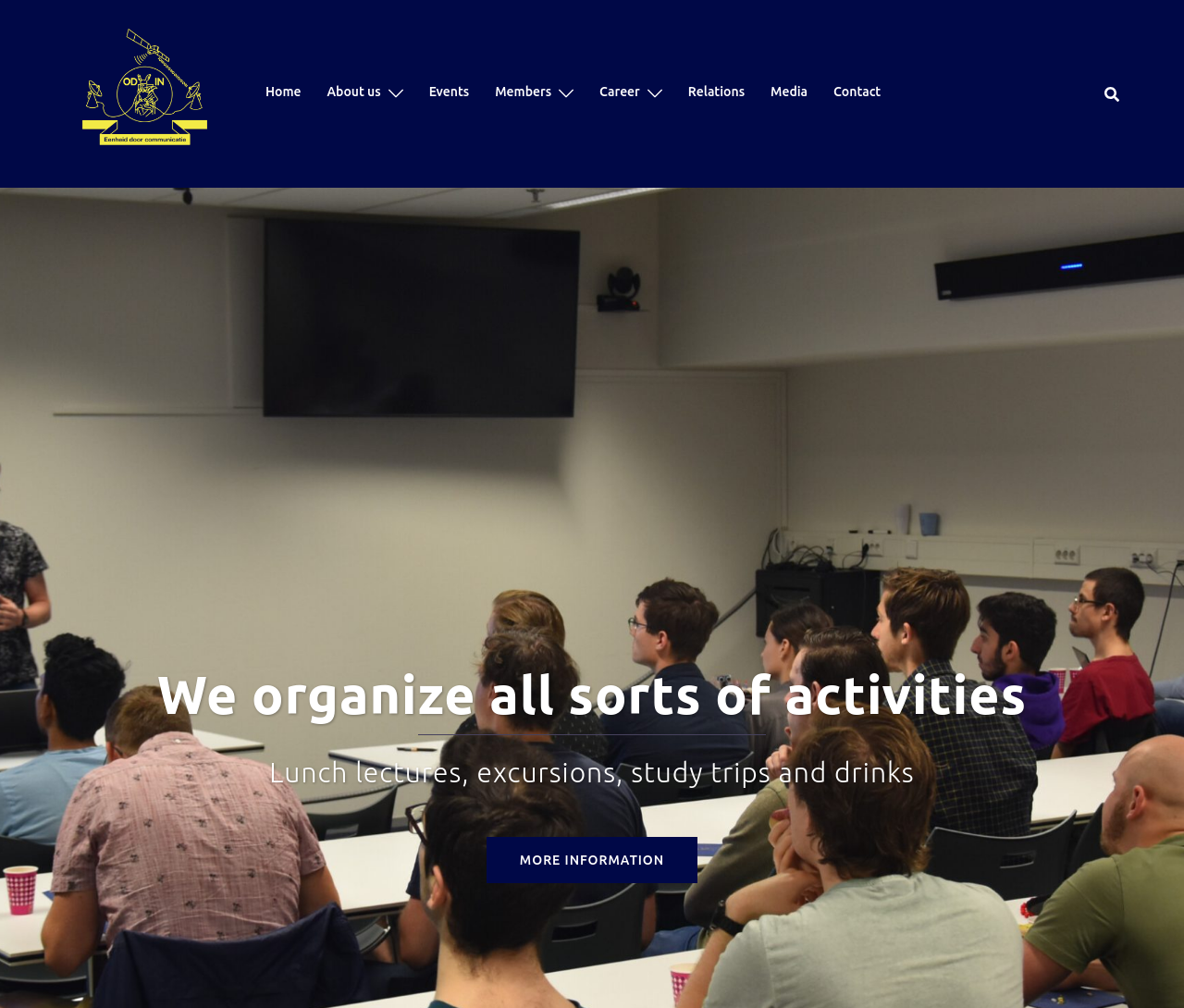What is the purpose of the button 'X CLOSE'?
Ensure your answer is thorough and detailed.

The button 'X CLOSE' is likely used to close a popup or a dialog box, as it is a common convention in web design to use an 'X' button to close a window or a panel.